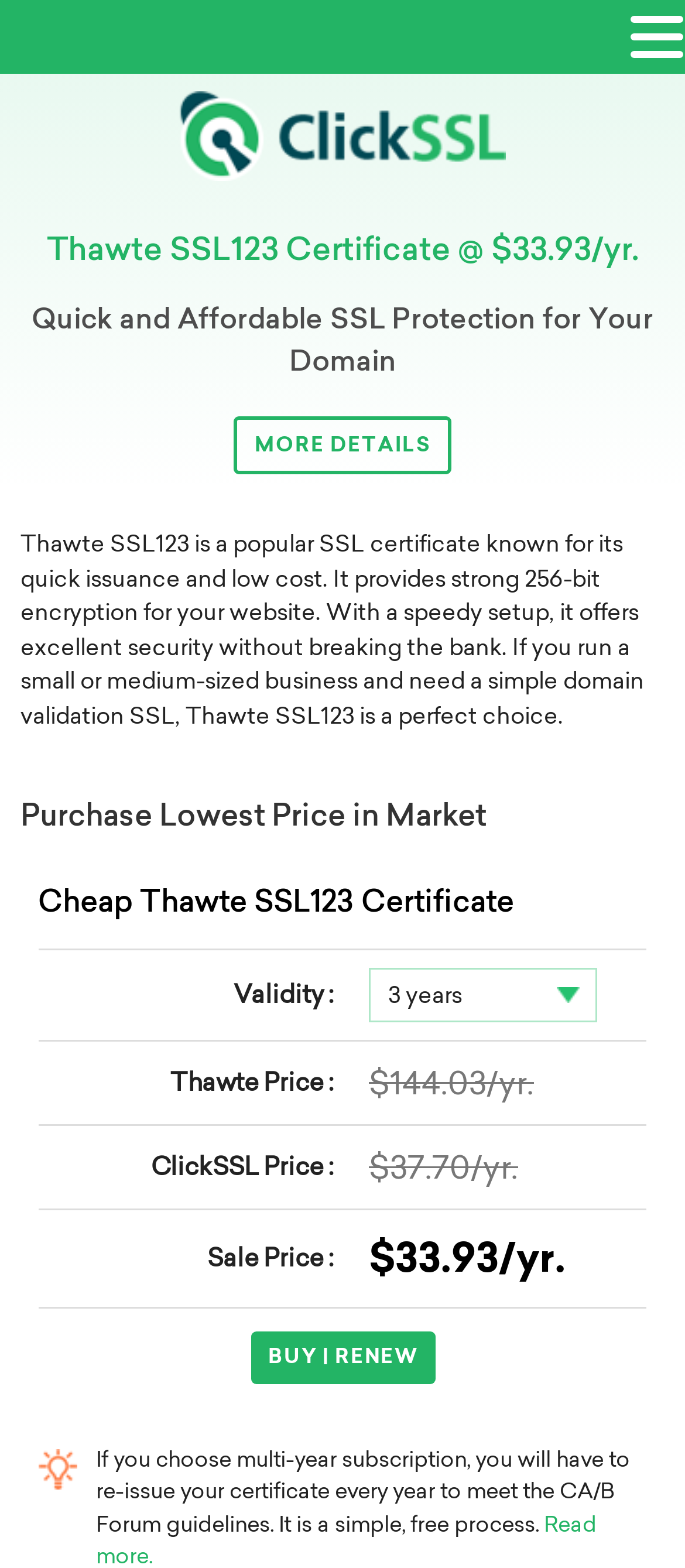Write an extensive caption that covers every aspect of the webpage.

The webpage is about purchasing a Thawte SSL123 certificate at a discounted price. At the top, there is a logo of ClickSSL, a cheap SSL certificate provider, accompanied by a link to their website. Below the logo, there is a heading that reads "Thawte SSL123 Certificate @ $33.93/yr." followed by a brief description of the certificate's benefits.

To the right of the description, there is a "MORE DETAILS" link that, when clicked, reveals more information about the Thawte SSL123 certificate. This includes a detailed description of the certificate's features, such as its quick issuance, low cost, and strong 256-bit encryption.

Below this section, there is a heading that reads "Purchase Lowest Price in Market" followed by a table that compares the prices of the Thawte SSL123 certificate from Thawte and ClickSSL. The table has four rows, each comparing the validity, Thawte price, ClickSSL price, and sale price of the certificate. The sale price is highlighted as $33.93 per year.

At the bottom of the page, there is a note about the importance of re-issuing the certificate every year to meet the CA/B Forum guidelines if a multi-year subscription is chosen. Finally, there is a "BUY | RENEW" button that allows users to purchase or renew their certificate.